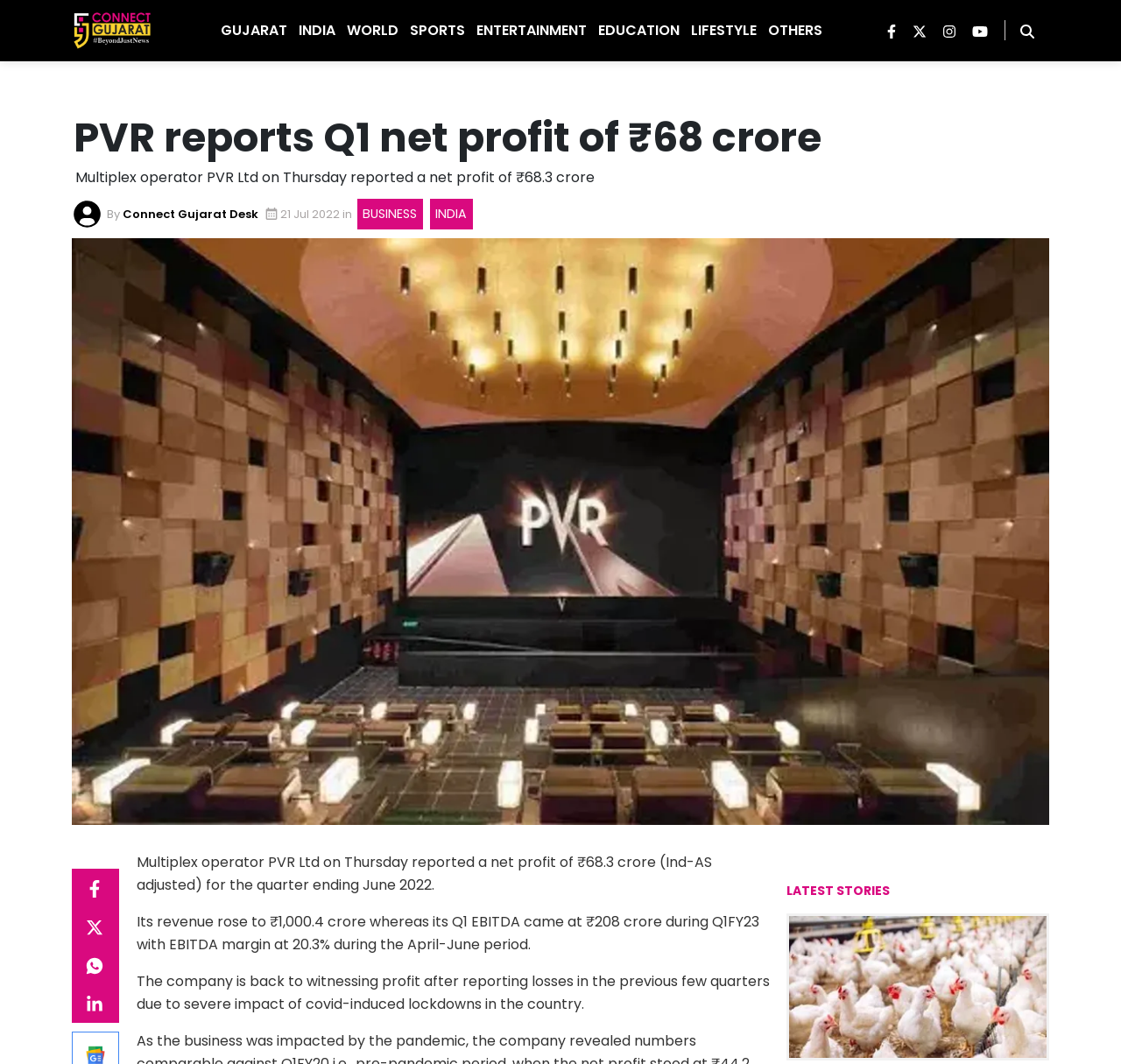Who is the author of the article?
Based on the visual, give a brief answer using one word or a short phrase.

Connect Gujarat Desk